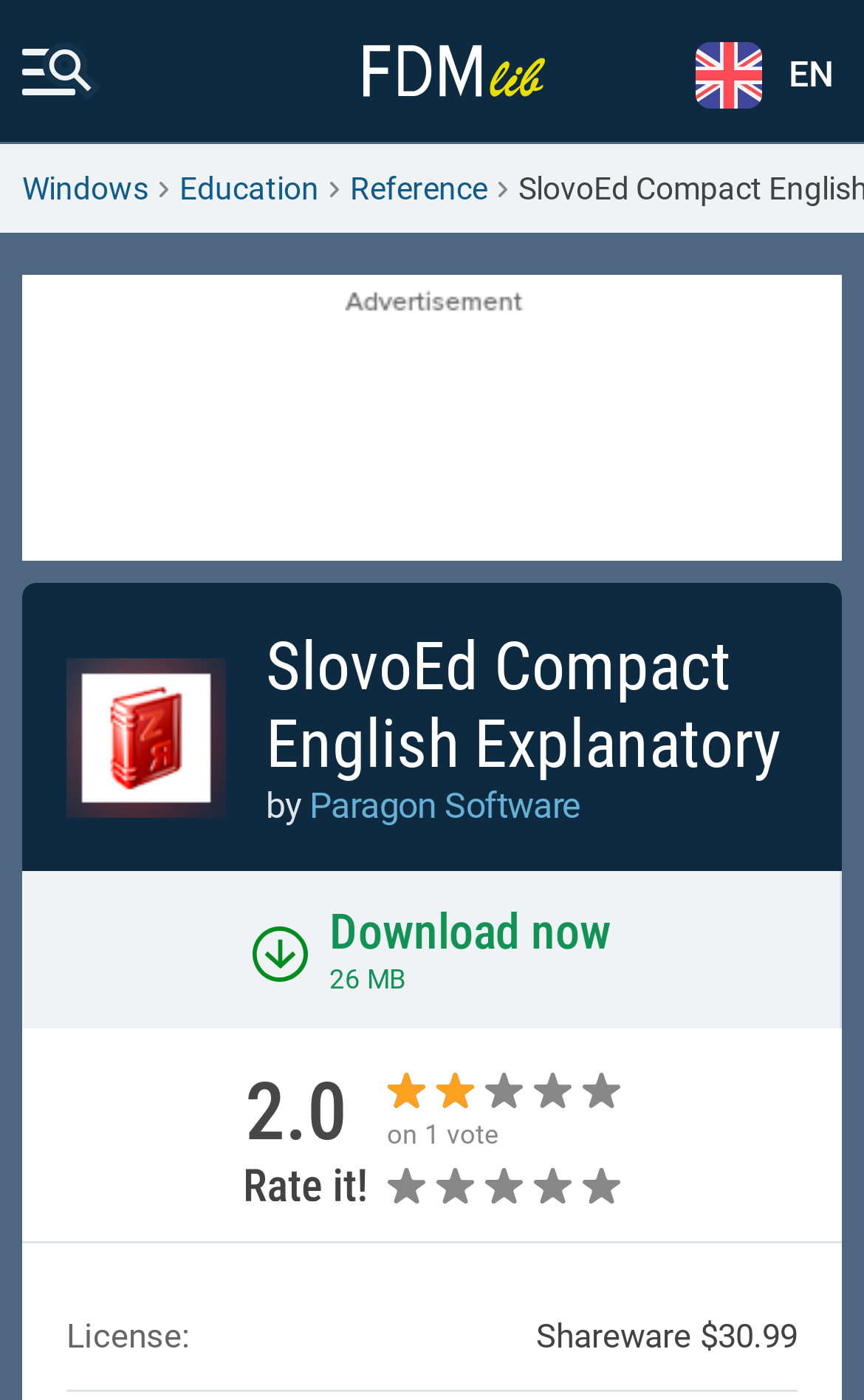Can you determine the main header of this webpage?

SlovoEd Compact English Explanatory